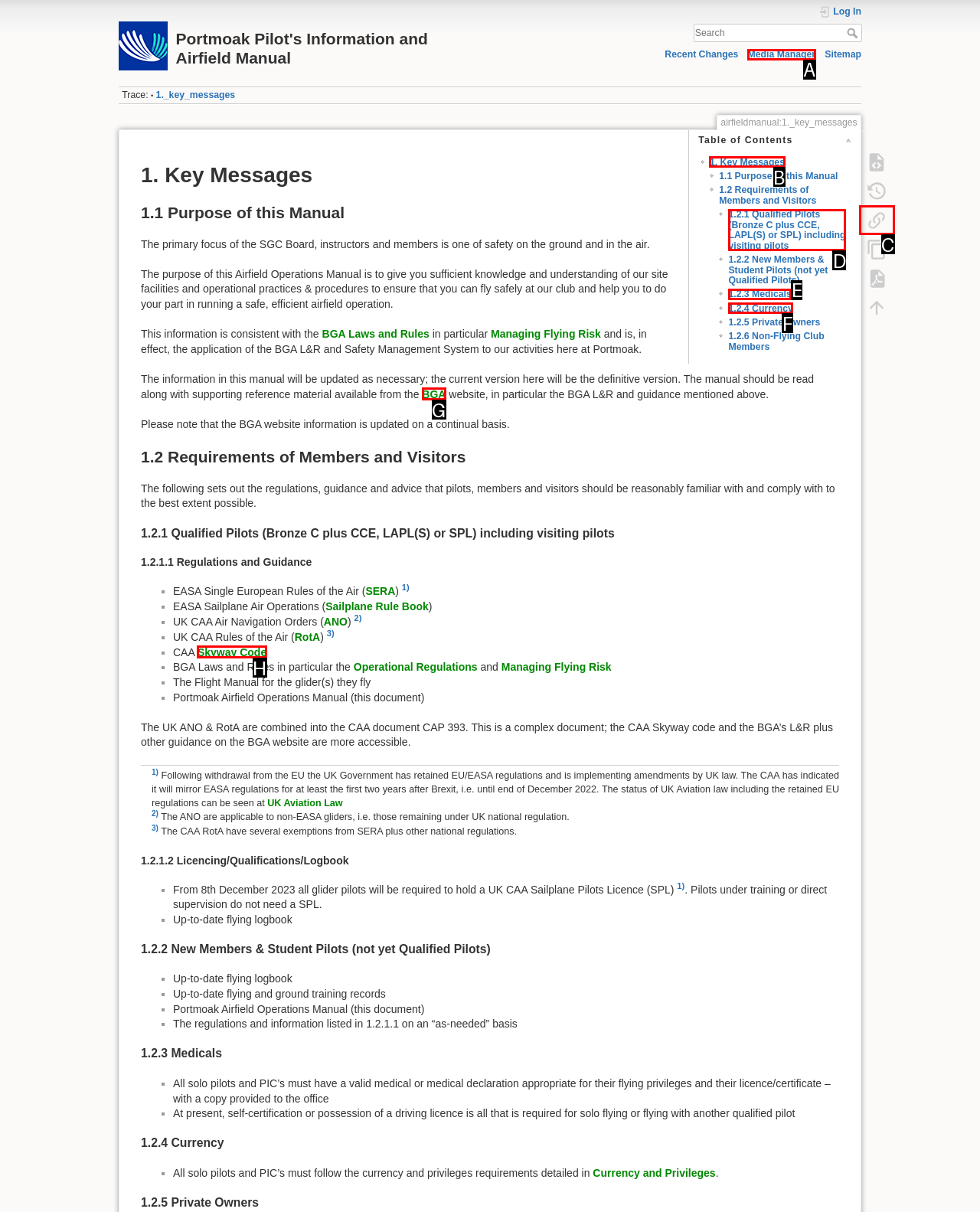From the given choices, identify the element that matches: Skyway Code
Answer with the letter of the selected option.

H